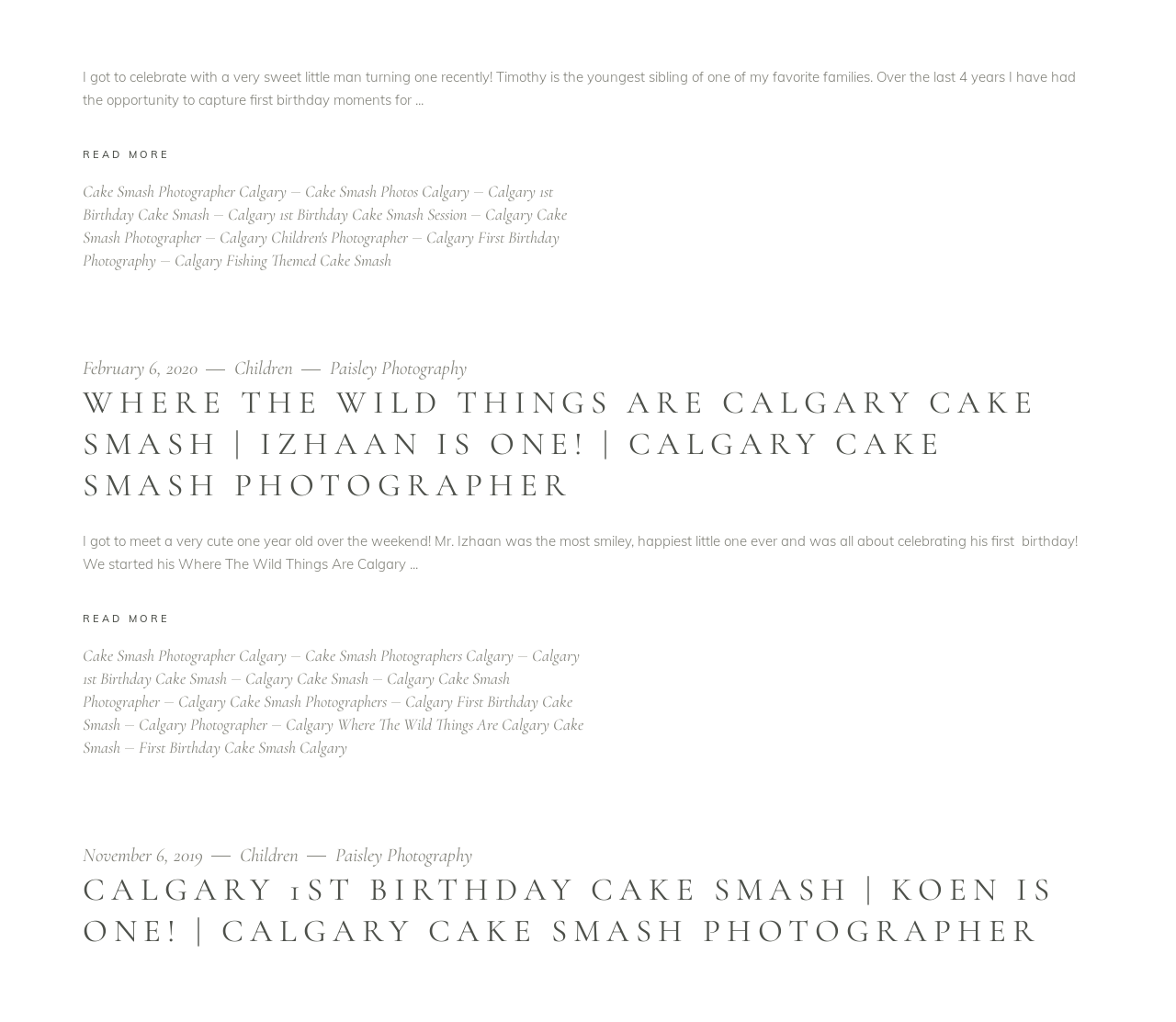Please identify the bounding box coordinates of the clickable region that I should interact with to perform the following instruction: "Visit 'Cake Smash Photographer Calgary'". The coordinates should be expressed as four float numbers between 0 and 1, i.e., [left, top, right, bottom].

[0.07, 0.177, 0.259, 0.197]